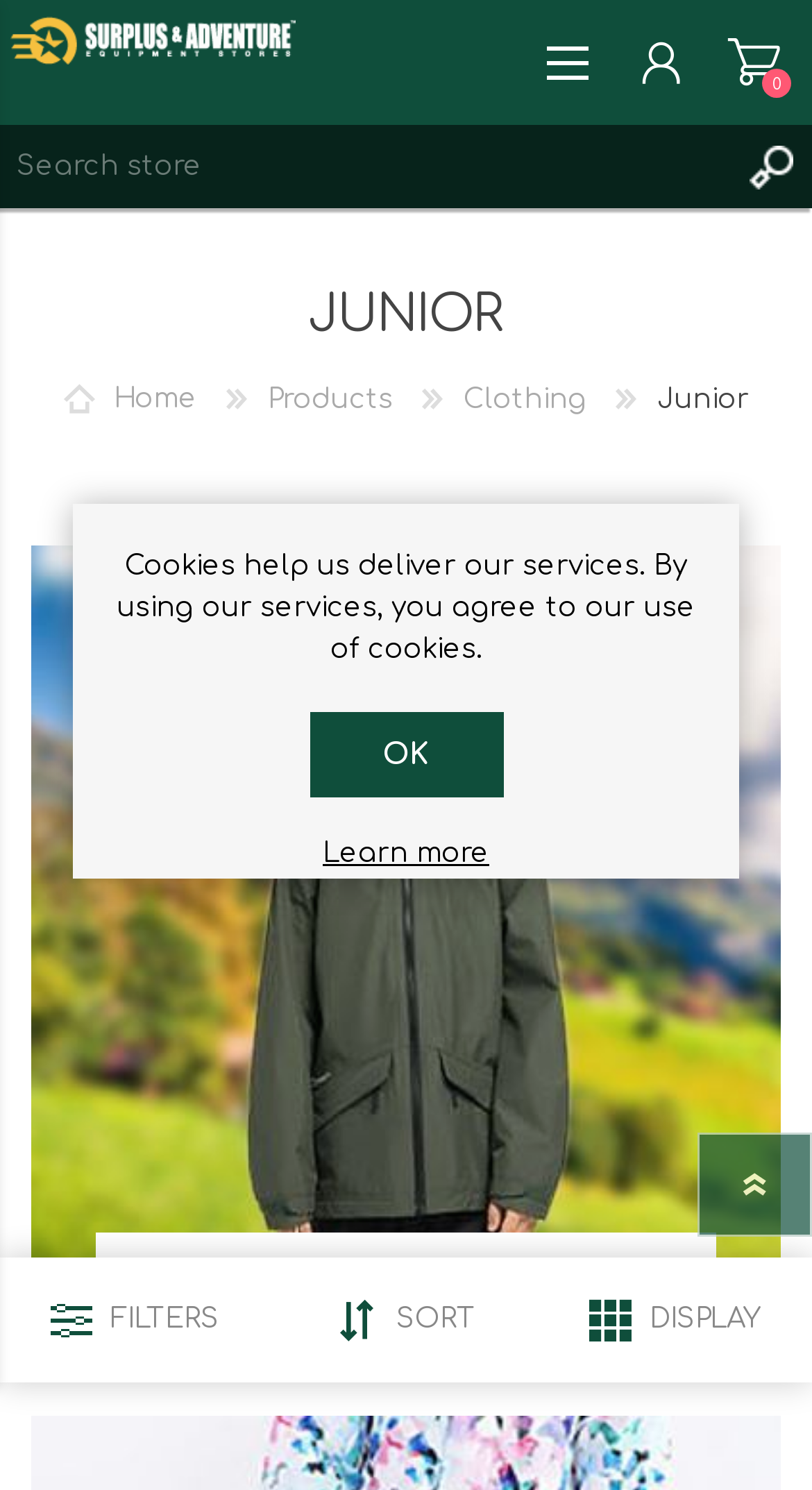What is the purpose of the button 'OK'?
Please respond to the question thoroughly and include all relevant details.

The button 'OK' is used to accept cookies, as indicated by the text 'Cookies help us deliver our services. By using our services, you agree to our use of cookies.'